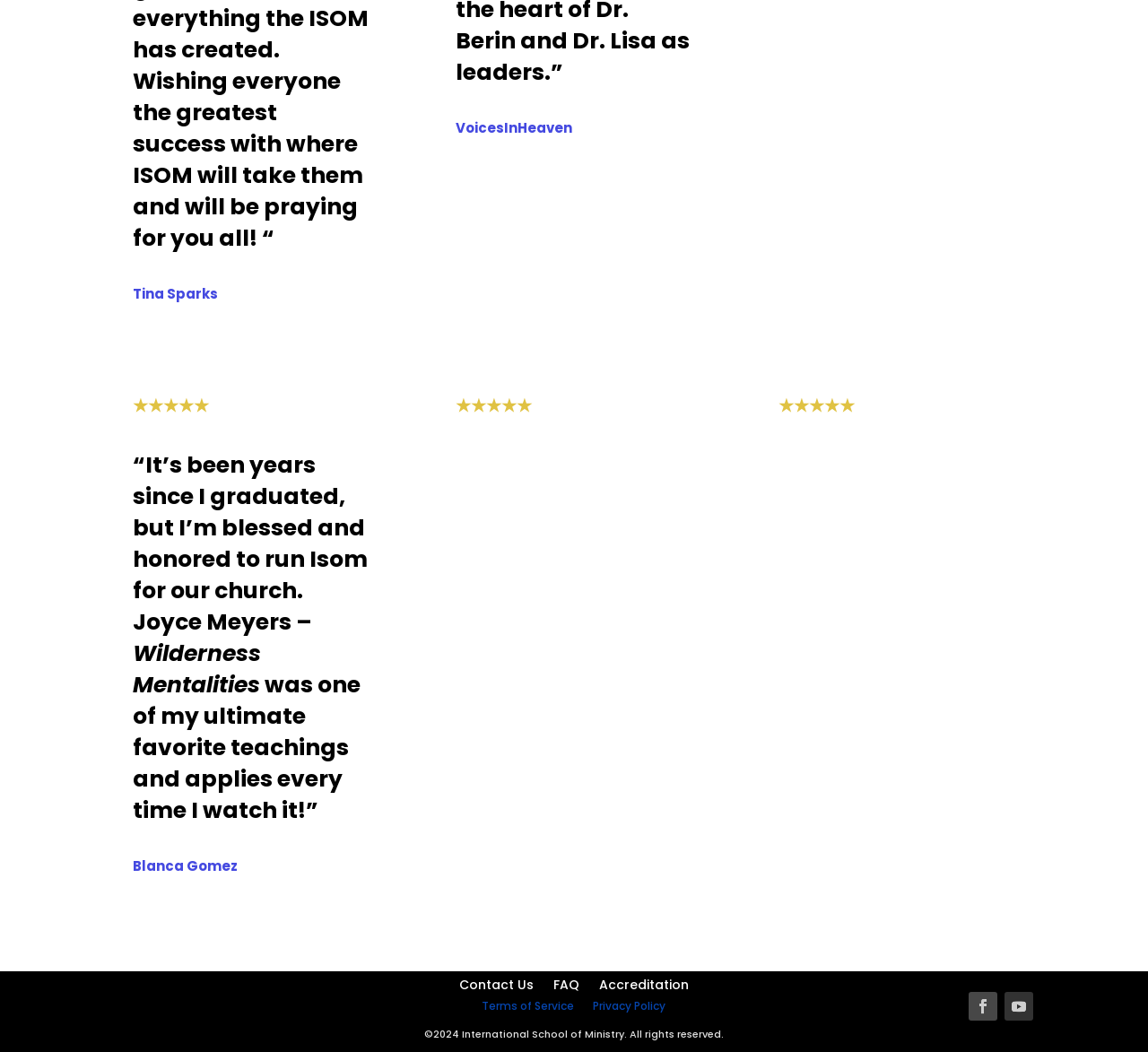What is the name of the person who wrote about Wilderness Mentalities?
Please give a detailed answer to the question using the information shown in the image.

I found the quote '“It’s been years since I graduated, but I’m blessed and honored to run Isom for our church. Joyce Meyers – Wilderness Mentalities was one of my ultimate favorite teachings and applies every time I watch it!”' which mentions Joyce Meyers as the author of Wilderness Mentalities.